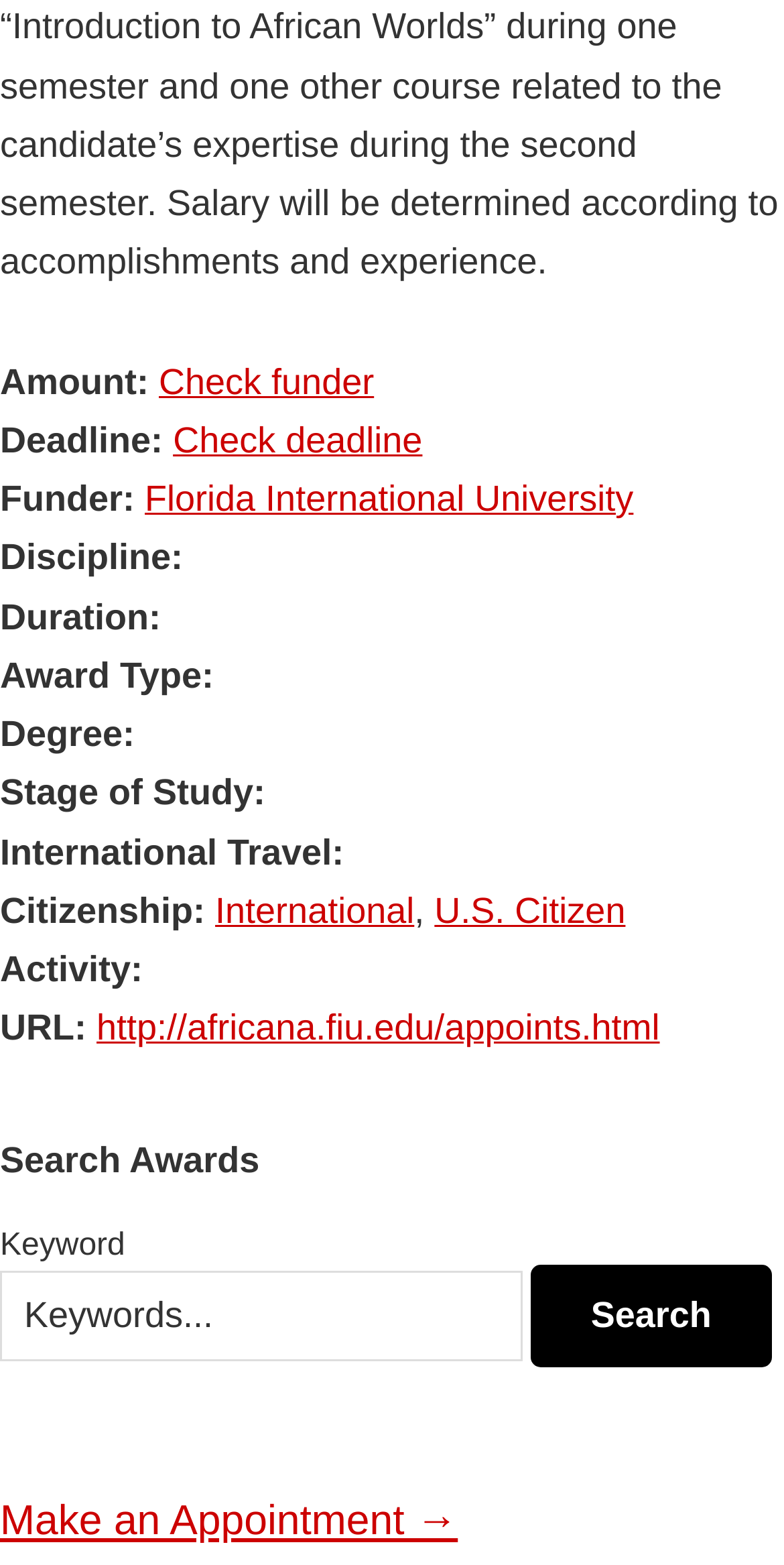What is the name of the funder mentioned on the webpage?
Please provide a comprehensive answer based on the details in the screenshot.

The webpage mentions 'Florida International University' as the funder of the award or grant being described, which suggests that the university is providing the funding for the award.